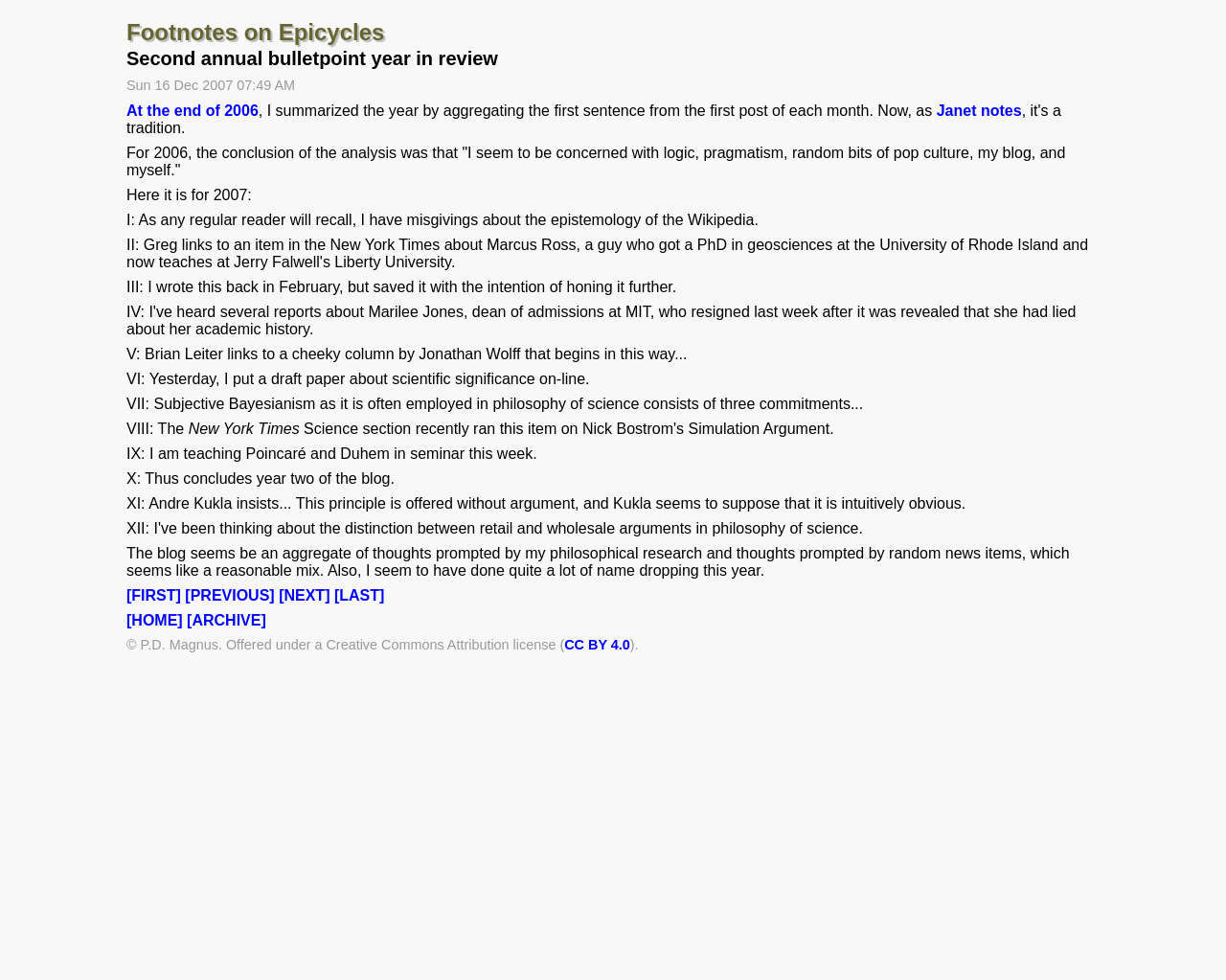Please give the bounding box coordinates of the area that should be clicked to fulfill the following instruction: "View the 'ARCHIVE'". The coordinates should be in the format of four float numbers from 0 to 1, i.e., [left, top, right, bottom].

[0.152, 0.625, 0.217, 0.641]